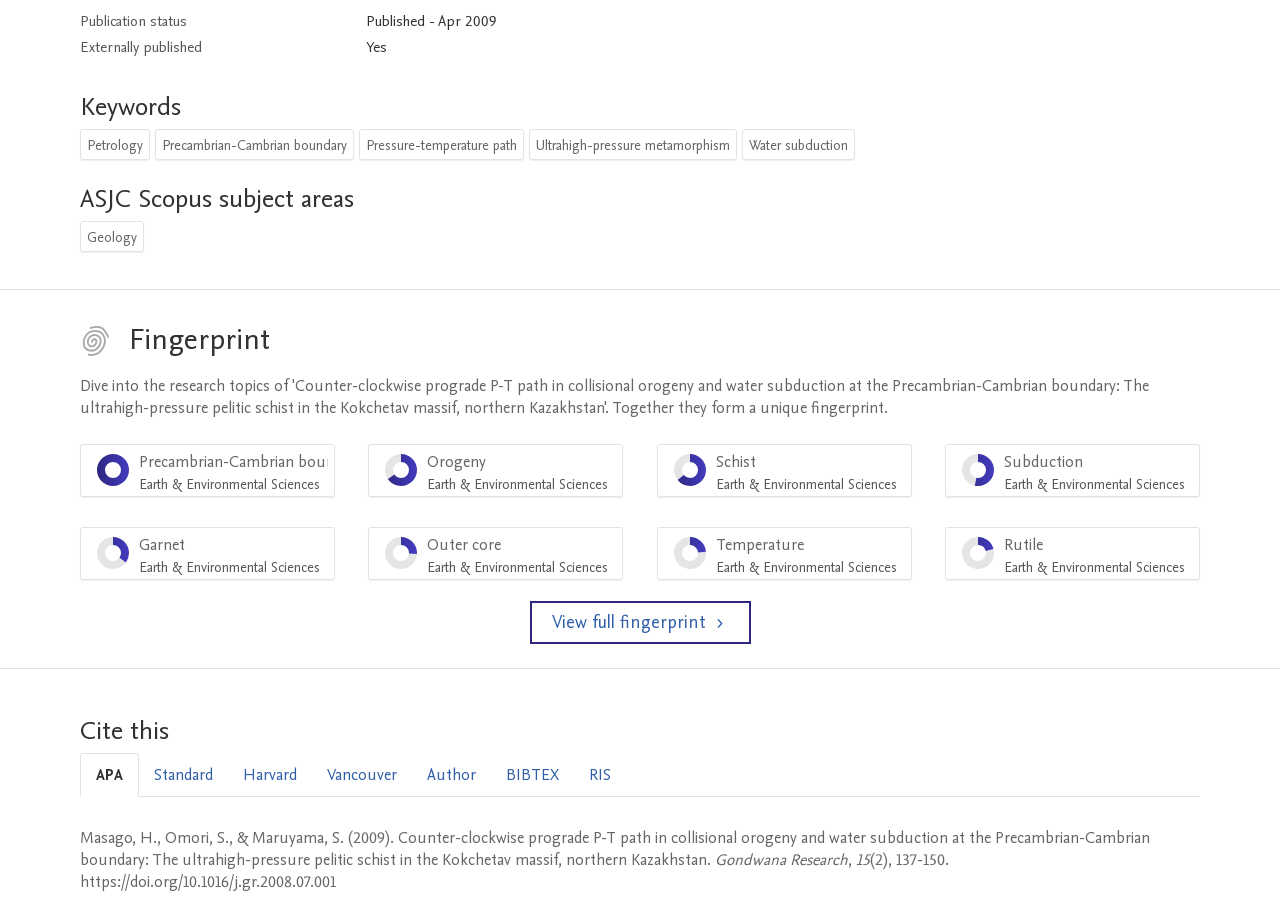Determine the bounding box coordinates for the clickable element to execute this instruction: "Click on the 'ENTERTAINMENT' link". Provide the coordinates as four float numbers between 0 and 1, i.e., [left, top, right, bottom].

None